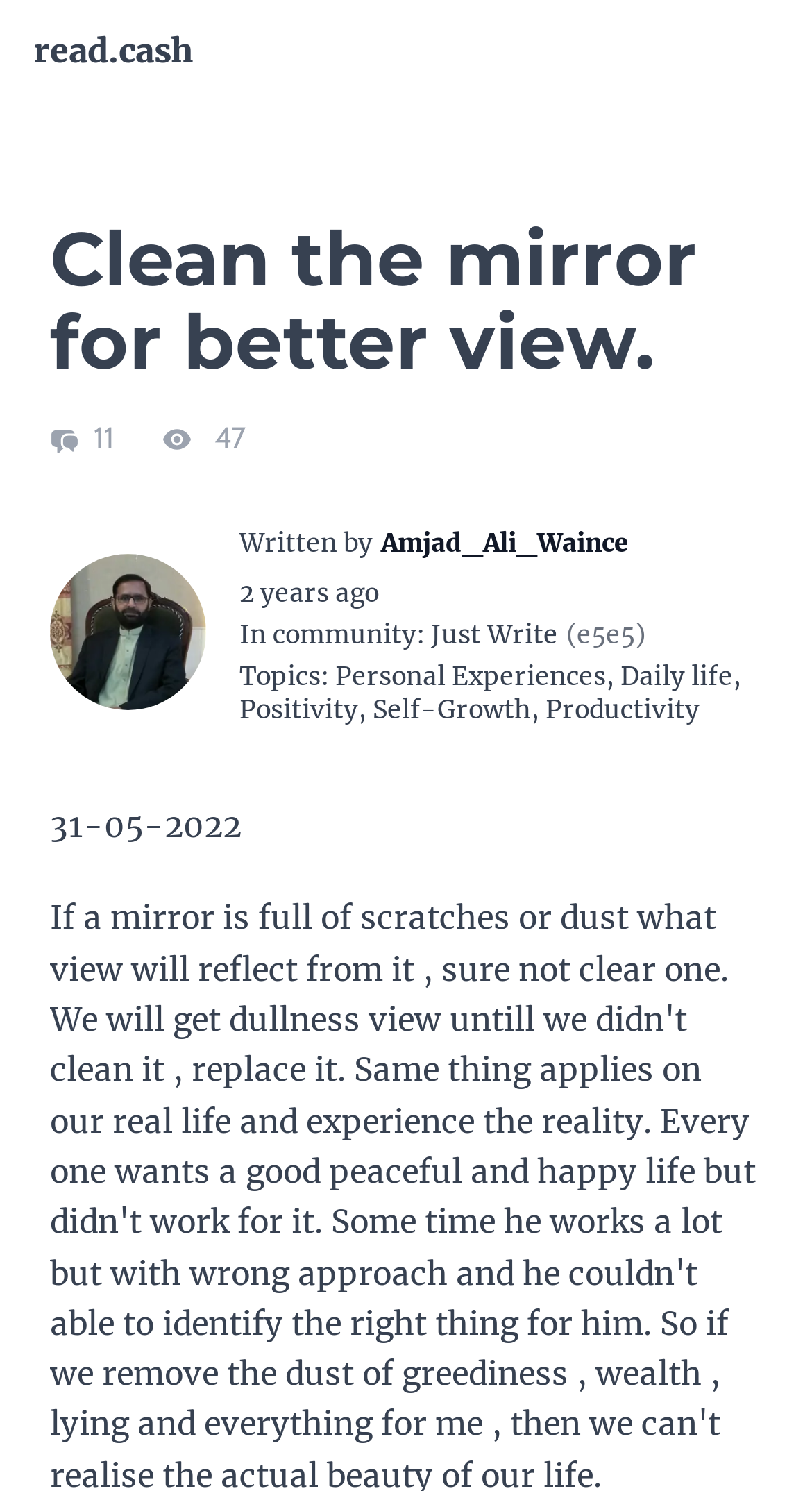Determine the bounding box coordinates for the area that should be clicked to carry out the following instruction: "Check the publication date".

[0.062, 0.541, 0.297, 0.567]